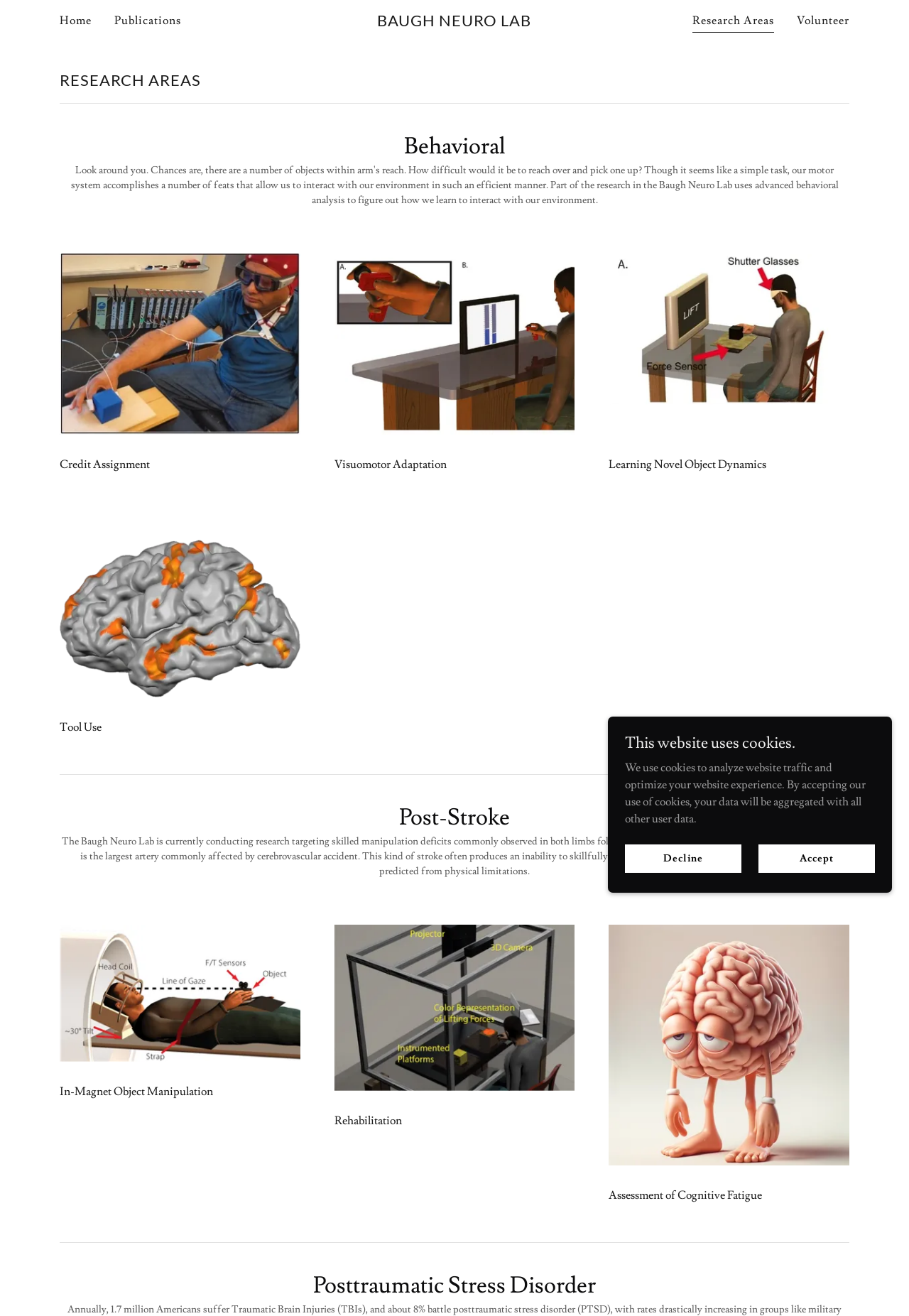Locate the bounding box coordinates of the element that needs to be clicked to carry out the instruction: "learn about Credit Assignment". The coordinates should be given as four float numbers ranging from 0 to 1, i.e., [left, top, right, bottom].

[0.066, 0.347, 0.251, 0.358]